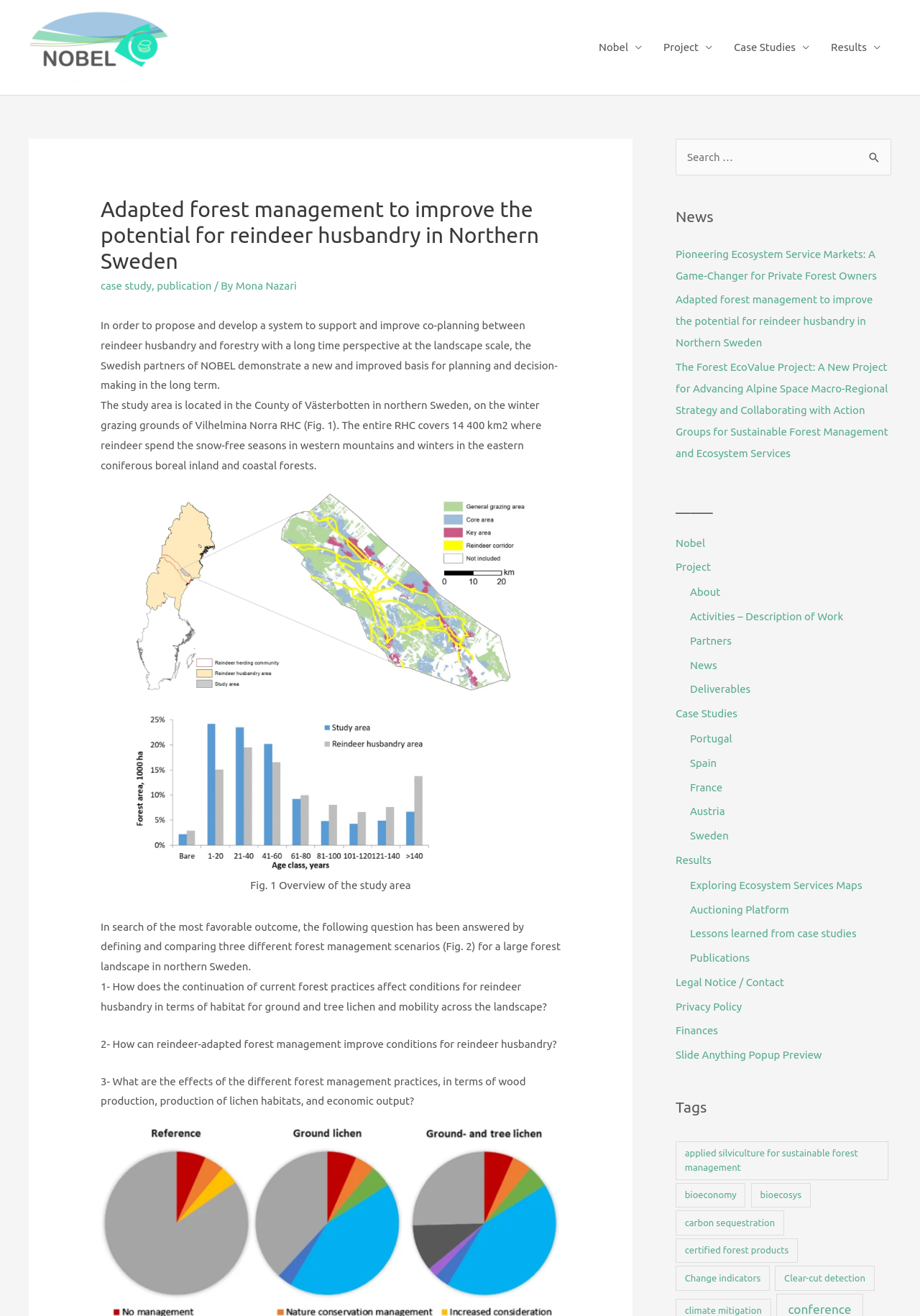Answer the question below with a single word or a brief phrase: 
What is the name of the project?

NOBEL